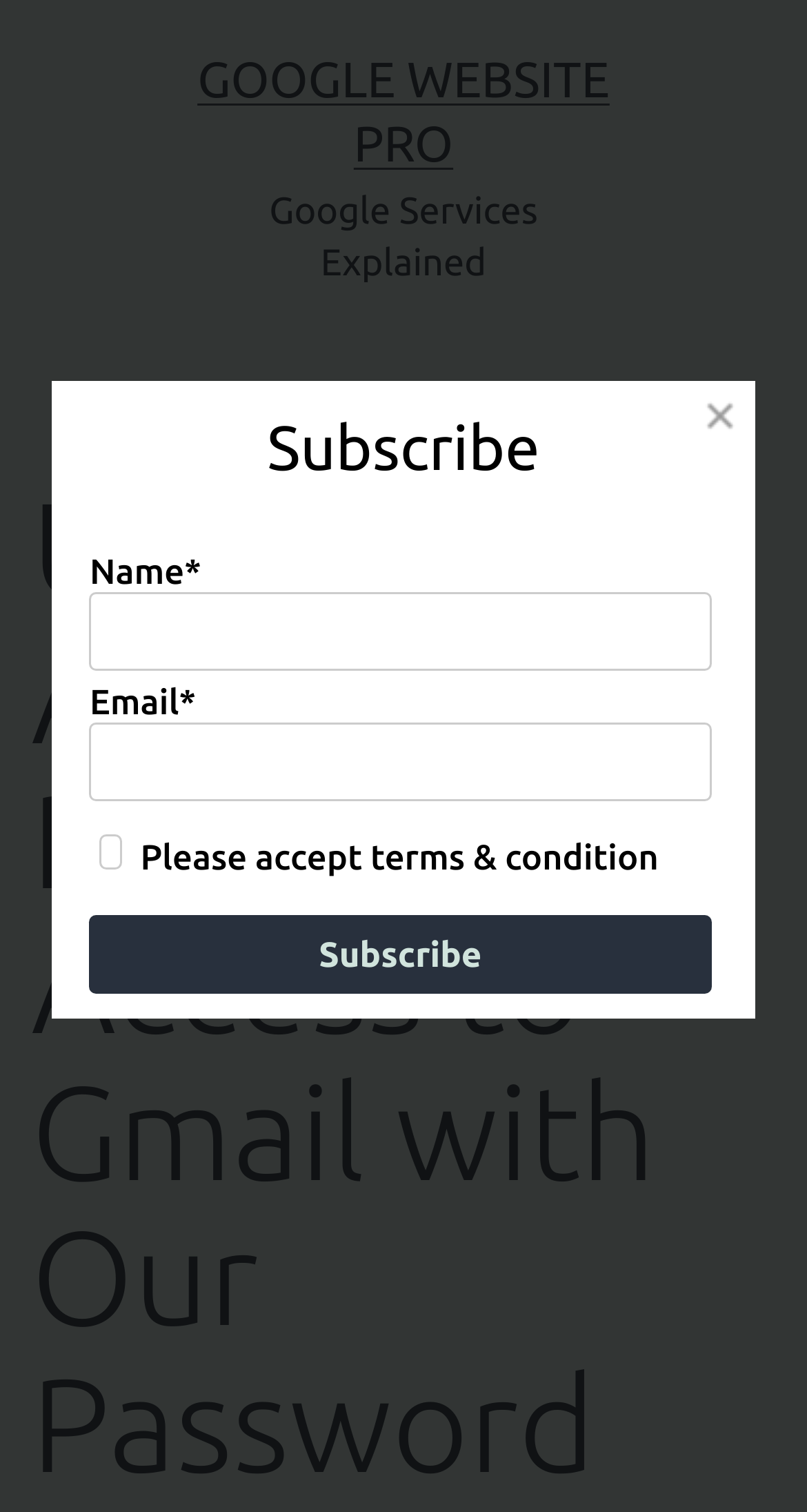What is the name of the service or website being promoted?
Use the screenshot to answer the question with a single word or phrase.

Google Website Pro